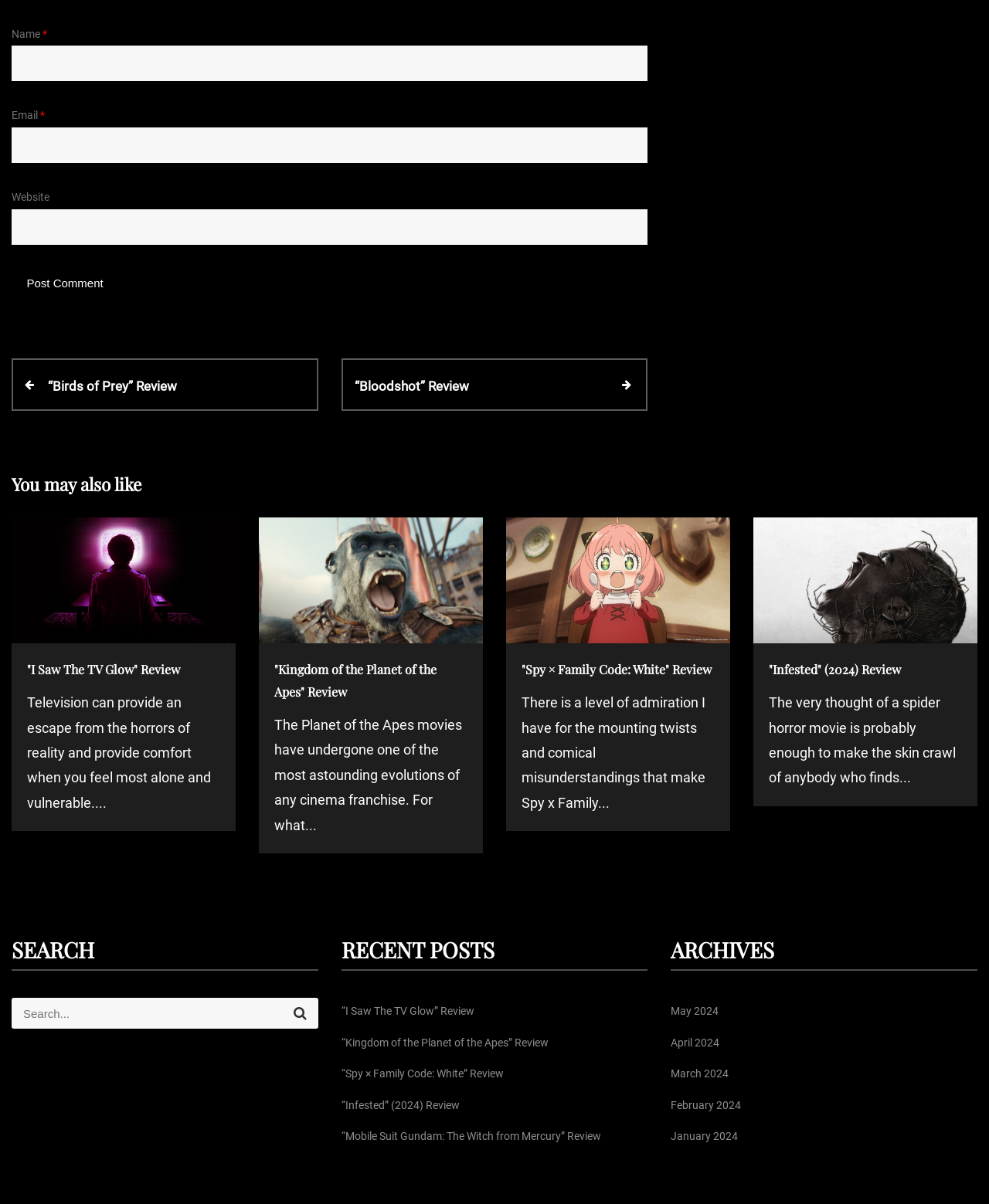How many review links are there in the 'You may also like' section?
Using the image, elaborate on the answer with as much detail as possible.

The 'You may also like' section contains four review links, each with a heading and an image, and they are 'I Saw The TV Glow' Review, 'Kingdom of the Planet of the Apes' Review, 'Spy × Family Code: White' Review, and 'Infested' (2024) Review.